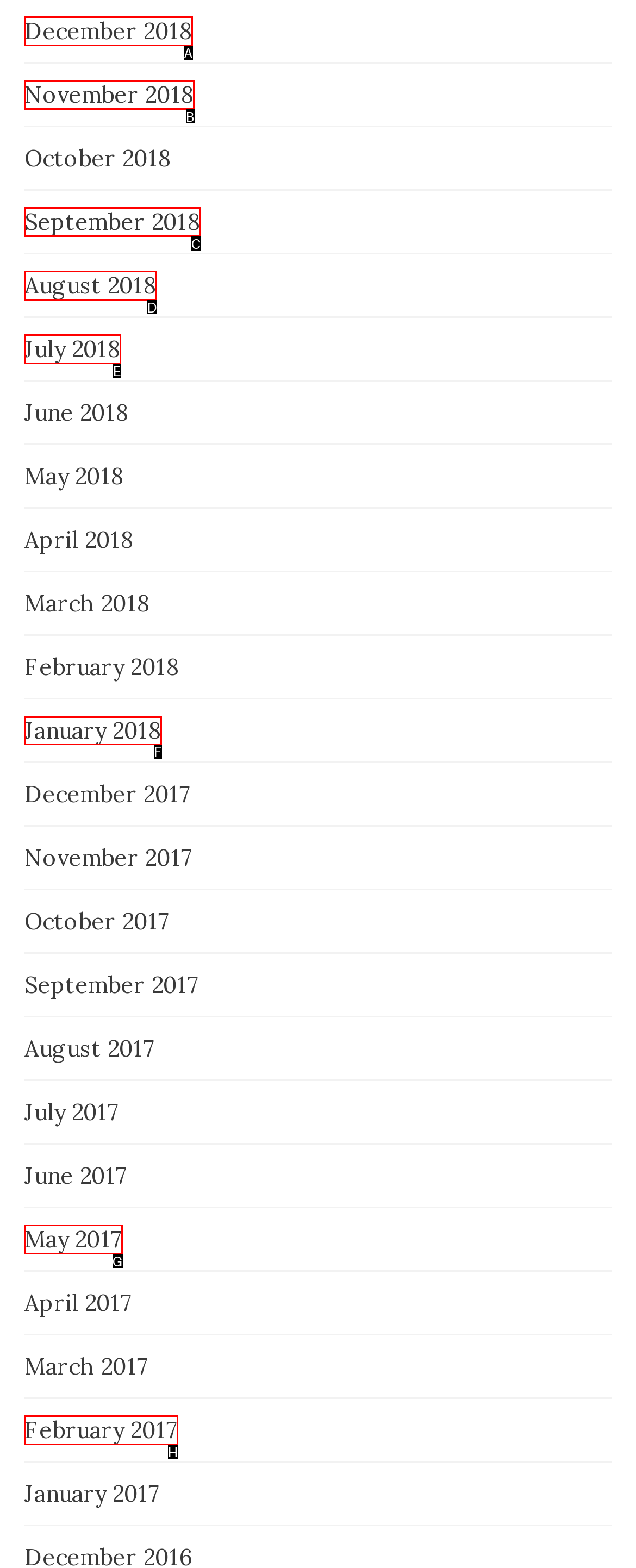Which HTML element should be clicked to complete the following task: View January 2018?
Answer with the letter corresponding to the correct choice.

F